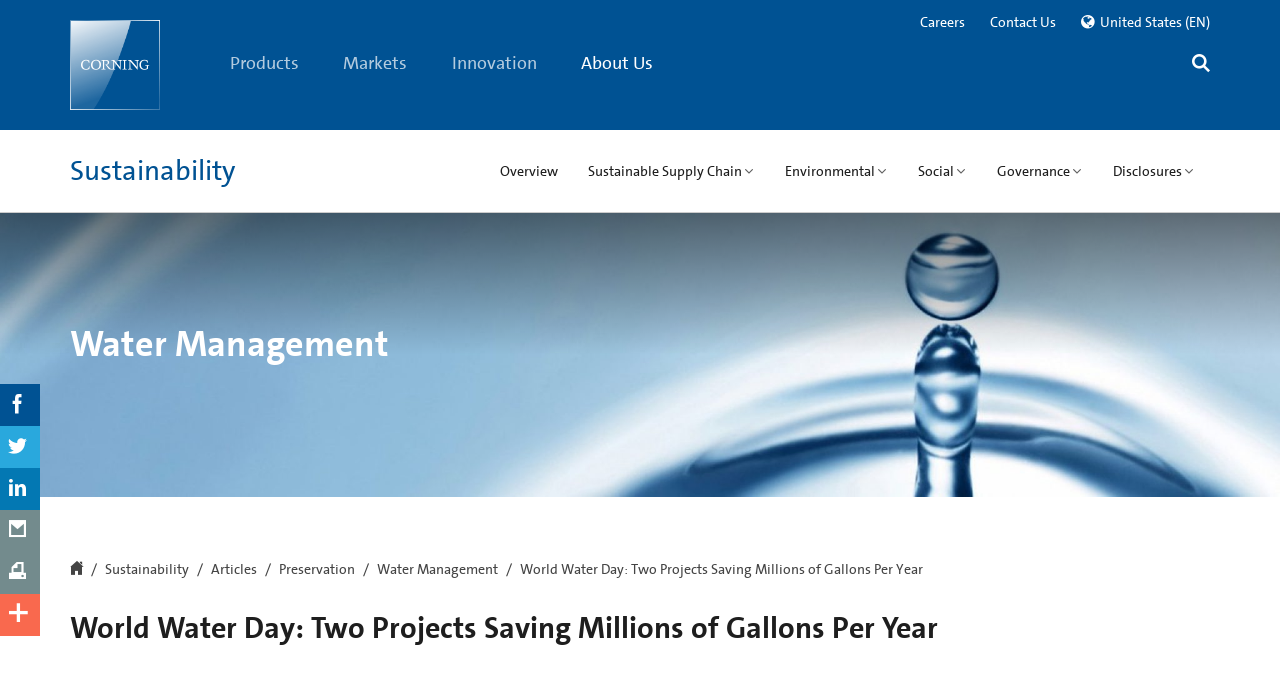Using the given description, provide the bounding box coordinates formatted as (top-left x, top-left y, bottom-right x, bottom-right y), with all values being floating point numbers between 0 and 1. Description: Markets

[0.268, 0.0, 0.318, 0.191]